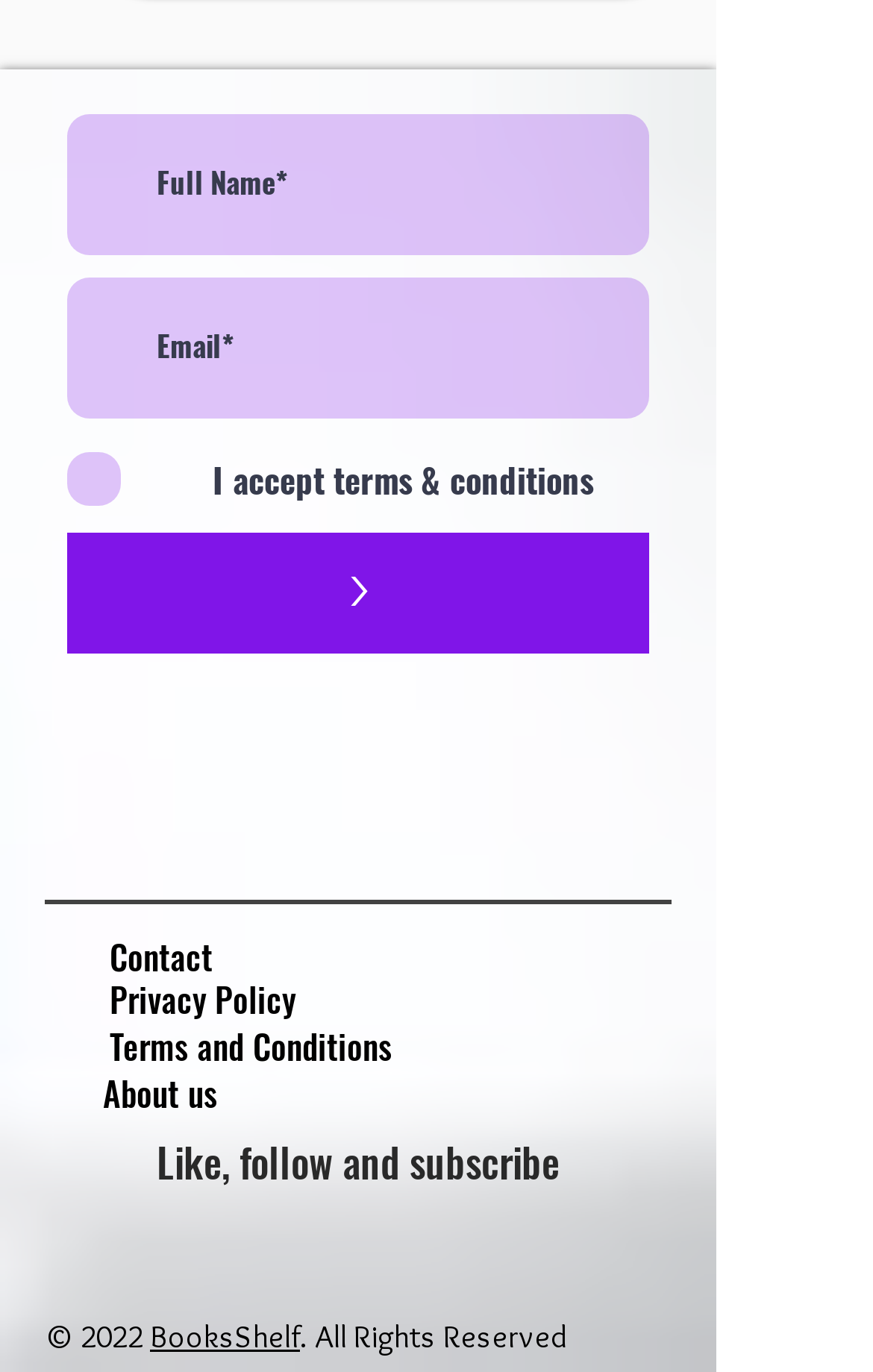Please specify the coordinates of the bounding box for the element that should be clicked to carry out this instruction: "Follow on Facebook". The coordinates must be four float numbers between 0 and 1, formatted as [left, top, right, bottom].

[0.174, 0.885, 0.264, 0.942]